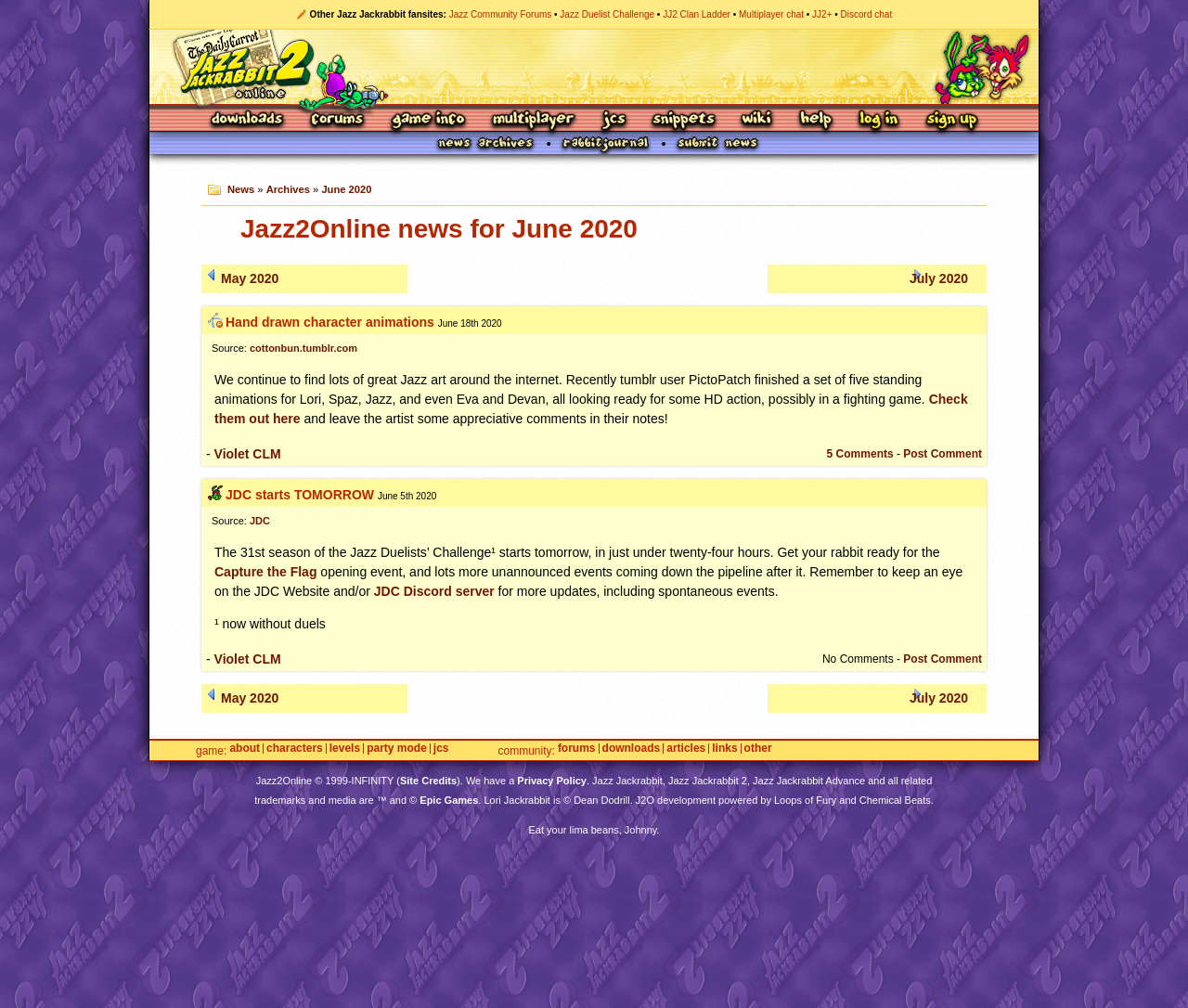Reply to the question below using a single word or brief phrase:
What is the name of the fansite listed first?

Jazz Community Forums